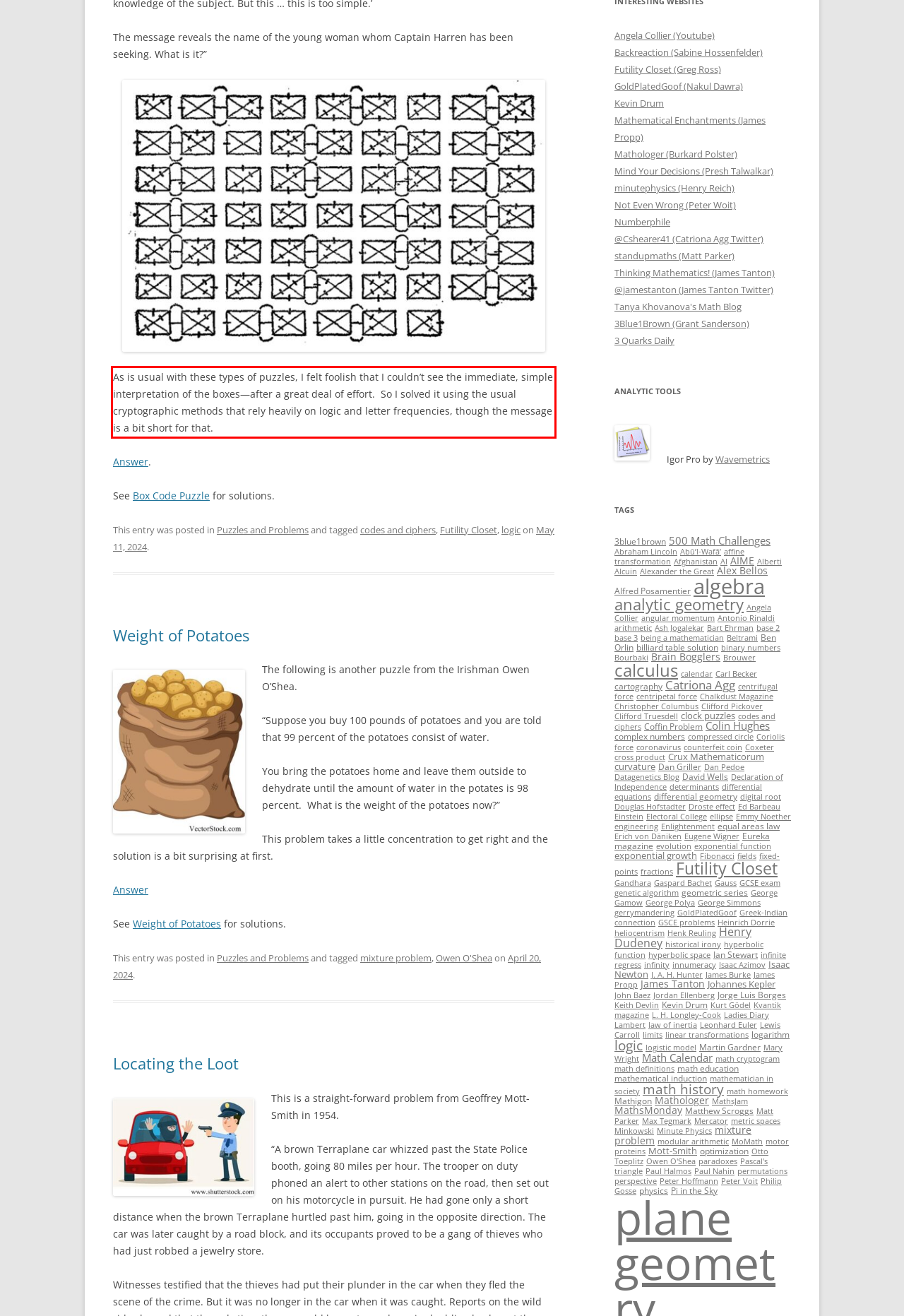Look at the webpage screenshot and recognize the text inside the red bounding box.

As is usual with these types of puzzles, I felt foolish that I couldn’t see the immediate, simple interpretation of the boxes—after a great deal of effort. So I solved it using the usual cryptographic methods that rely heavily on logic and letter frequencies, though the message is a bit short for that.